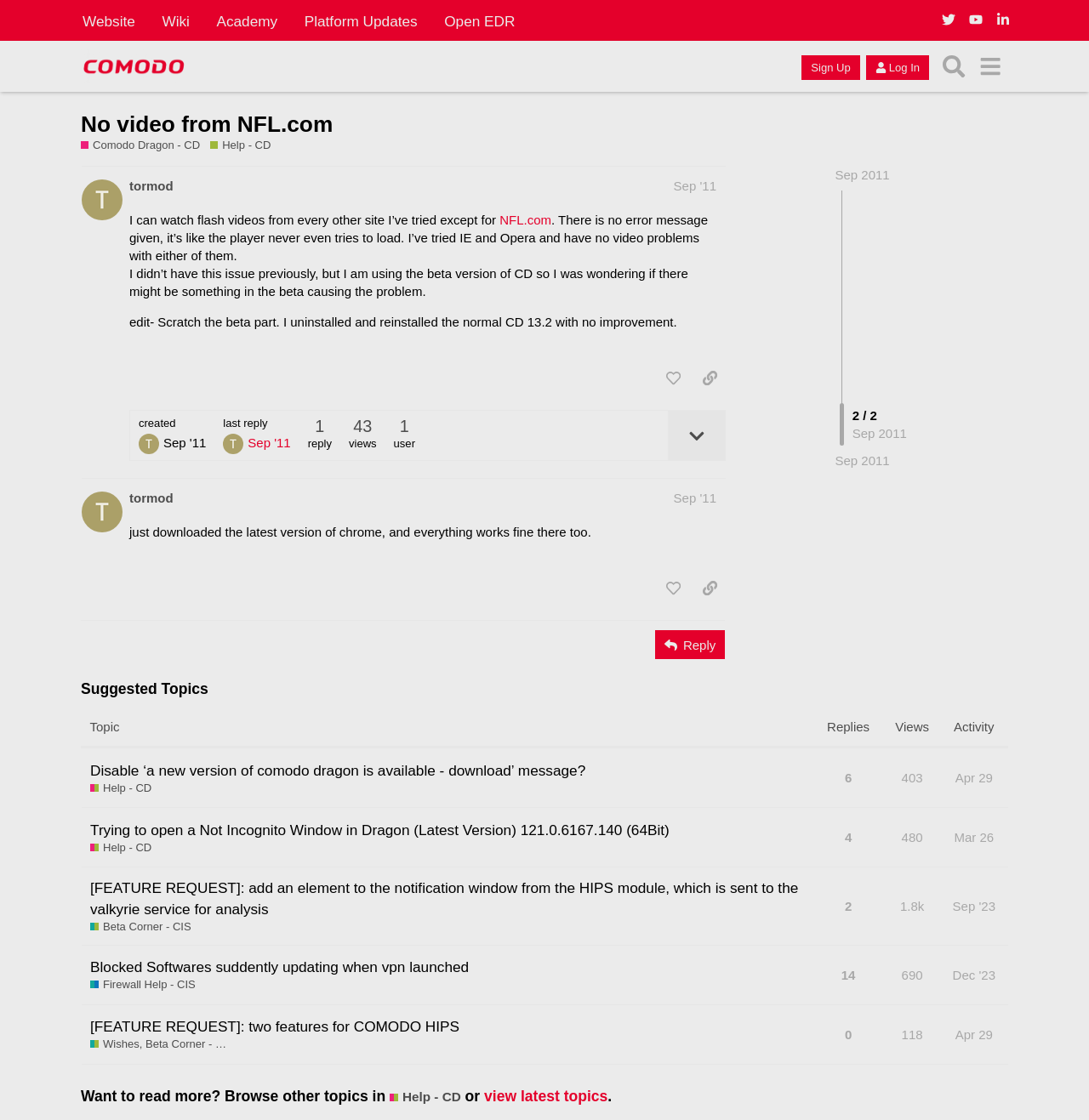Please respond to the question using a single word or phrase:
What is the topic of the first post?

No video from NFL.com